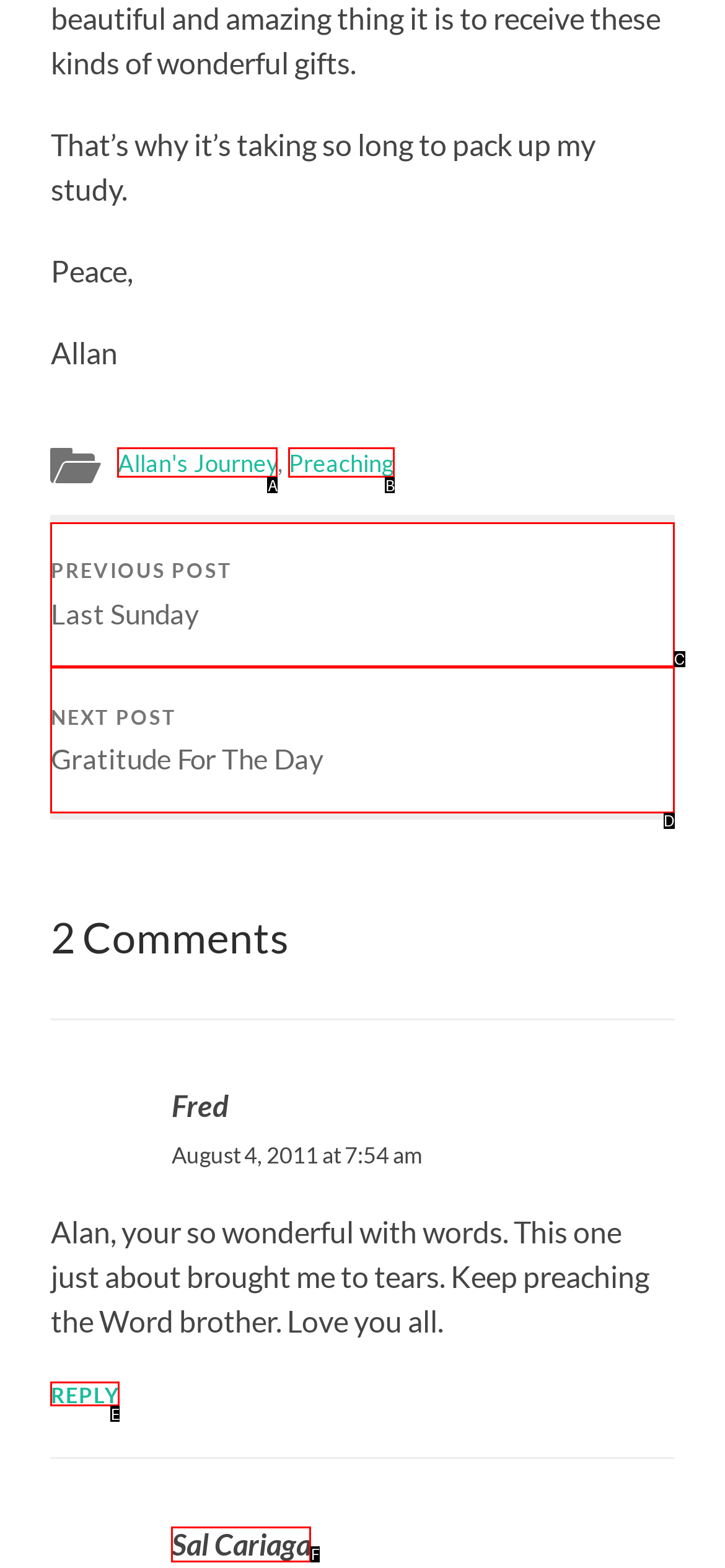Match the following description to a UI element: Reply
Provide the letter of the matching option directly.

E